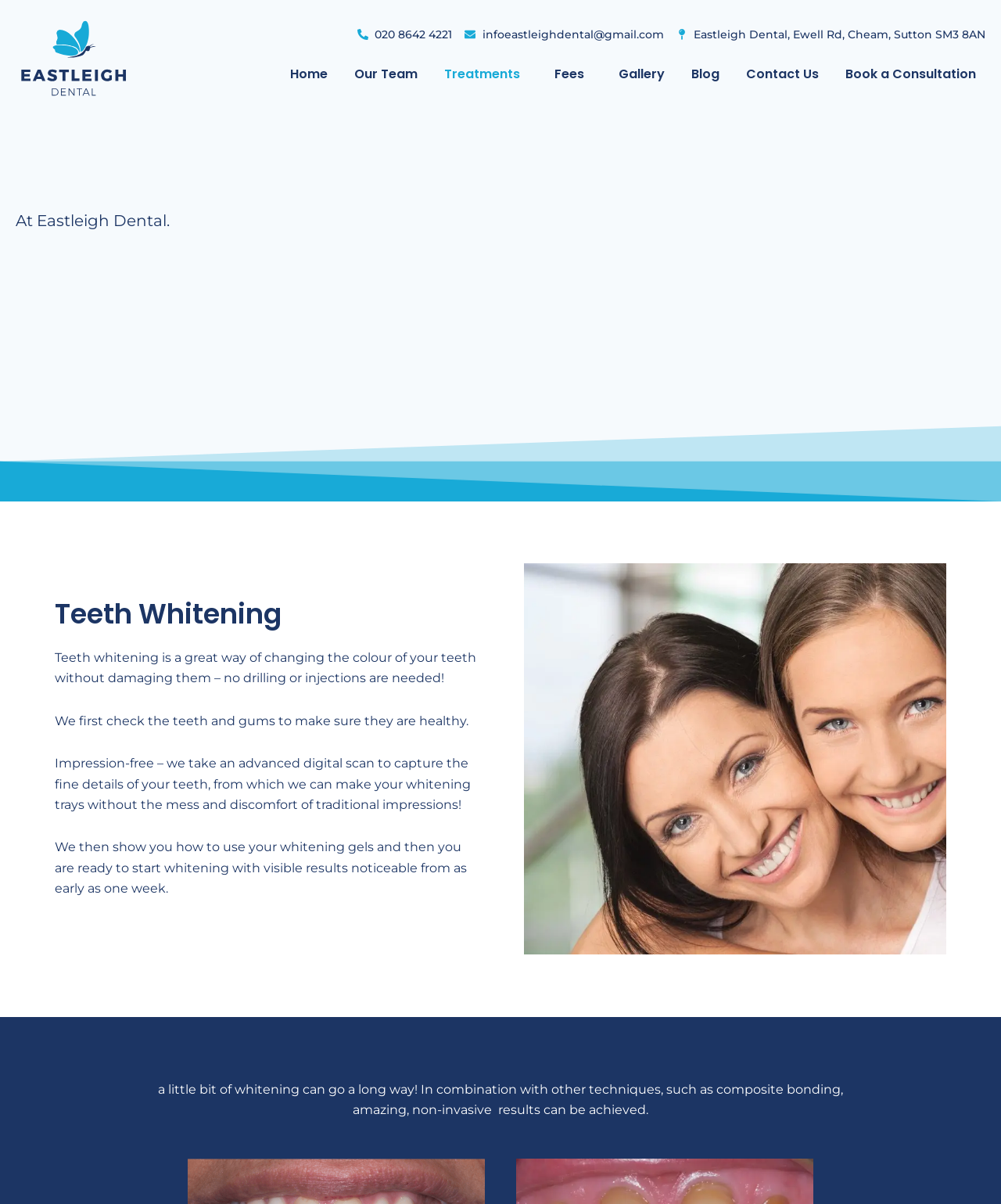Elaborate on the information and visuals displayed on the webpage.

The webpage is about Eastleigh Dental, a dental clinic in Cheam, Surrey, with a focus on teeth whitening treatments. At the top left corner, there is the Eastleigh Dental logo, an image linked to the clinic's homepage. Next to the logo, there are three links: a phone number, an email address, and the clinic's address.

Below the logo and contact information, there is a navigation menu with seven links: Home, Our Team, Treatments, Fees, Gallery, Blog, and Contact Us, as well as a link to Book a Consultation. These links are aligned horizontally across the top of the page.

The main content of the page is divided into two sections. The first section has a heading "At Eastleigh Dental" and is located at the top left of the page. The second section has a heading "Teeth Whitening" and is located below the navigation menu.

In the "Teeth Whitening" section, there are four paragraphs of text that describe the teeth whitening process at Eastleigh Dental. The text explains that the process is non-invasive, does not require drilling or injections, and involves a digital scan to create whitening trays. The text also mentions that the results can be visible in as little as one week.

At the bottom of the page, there is a final sentence that mentions that combining teeth whitening with other techniques, such as composite bonding, can achieve amazing results.